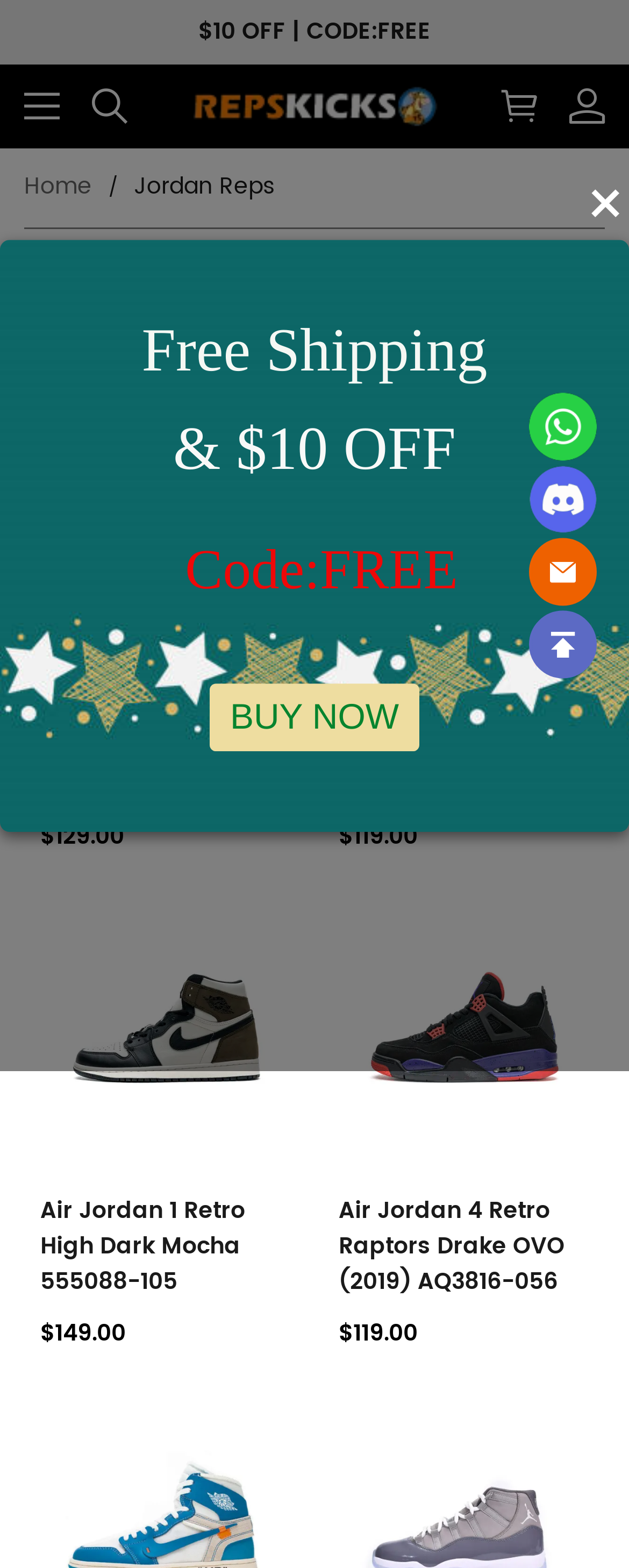Bounding box coordinates are specified in the format (top-left x, top-left y, bottom-right x, bottom-right y). All values are floating point numbers bounded between 0 and 1. Please provide the bounding box coordinate of the region this sentence describes: aria-label="Show your account page"

[0.879, 0.057, 0.962, 0.079]